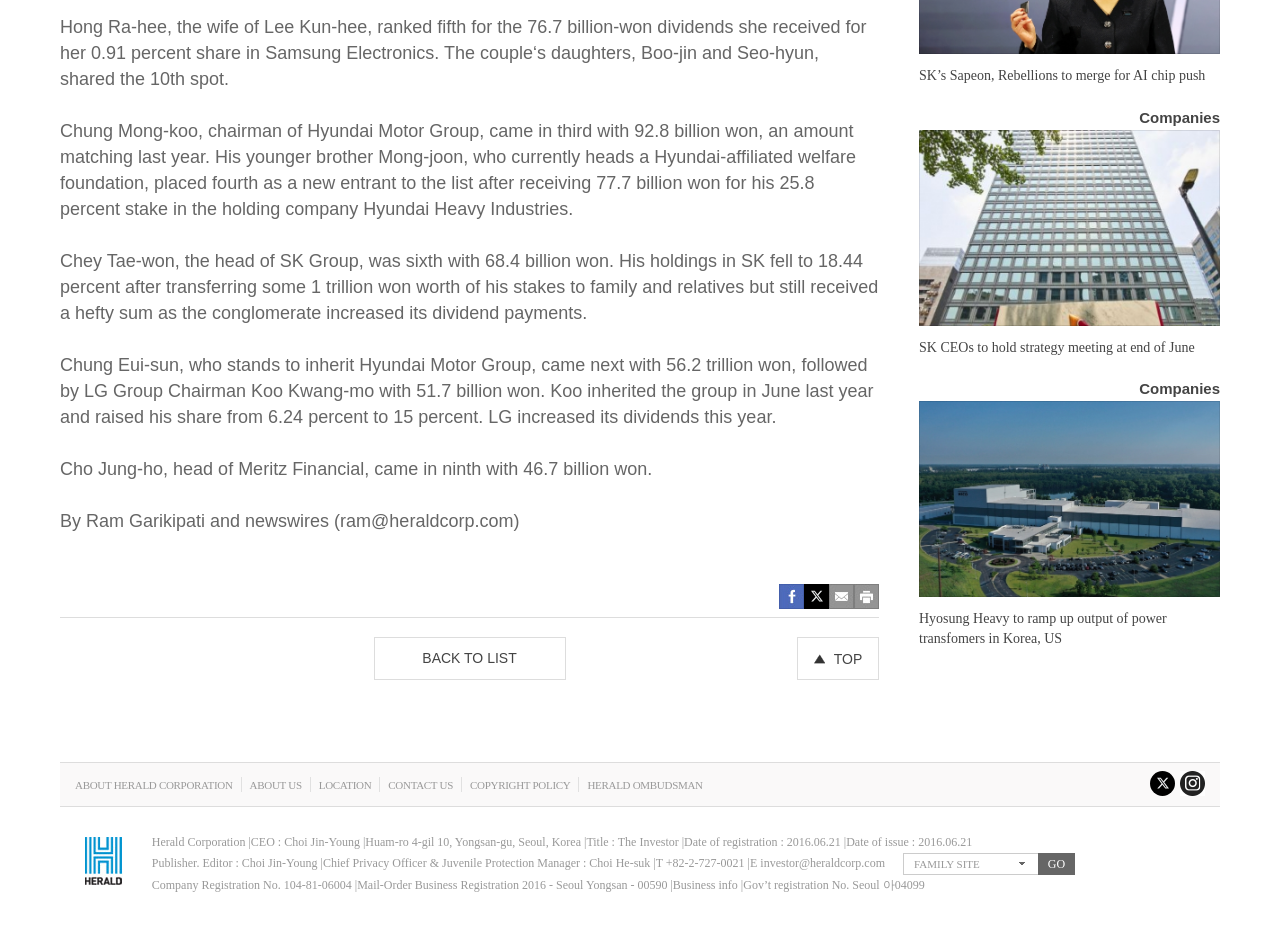Answer the question with a single word or phrase: 
What is the name of the newspaper corporation?

Herald Corporation